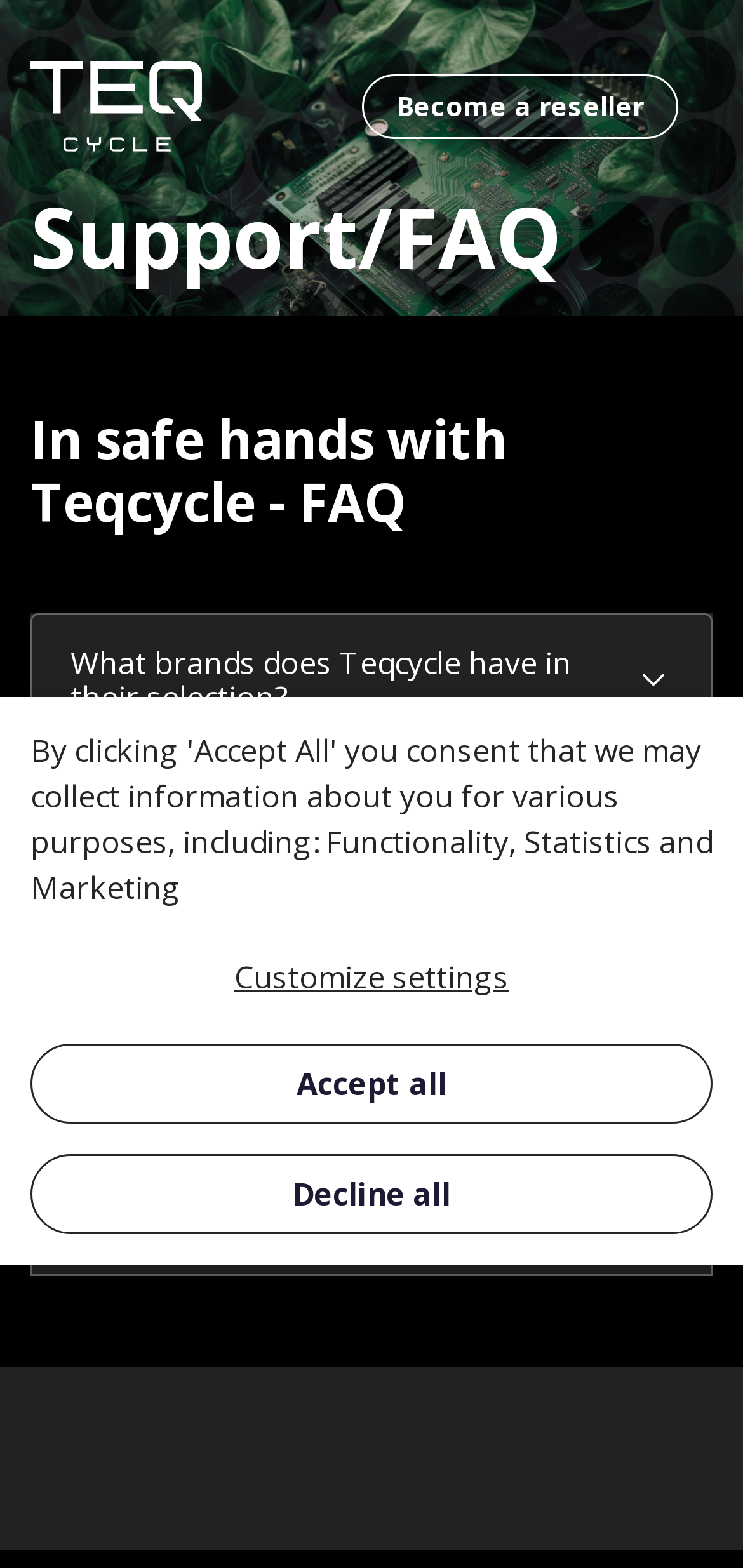Given the webpage screenshot, identify the bounding box of the UI element that matches this description: "aria-label="Swift."".

[0.041, 0.039, 0.272, 0.097]